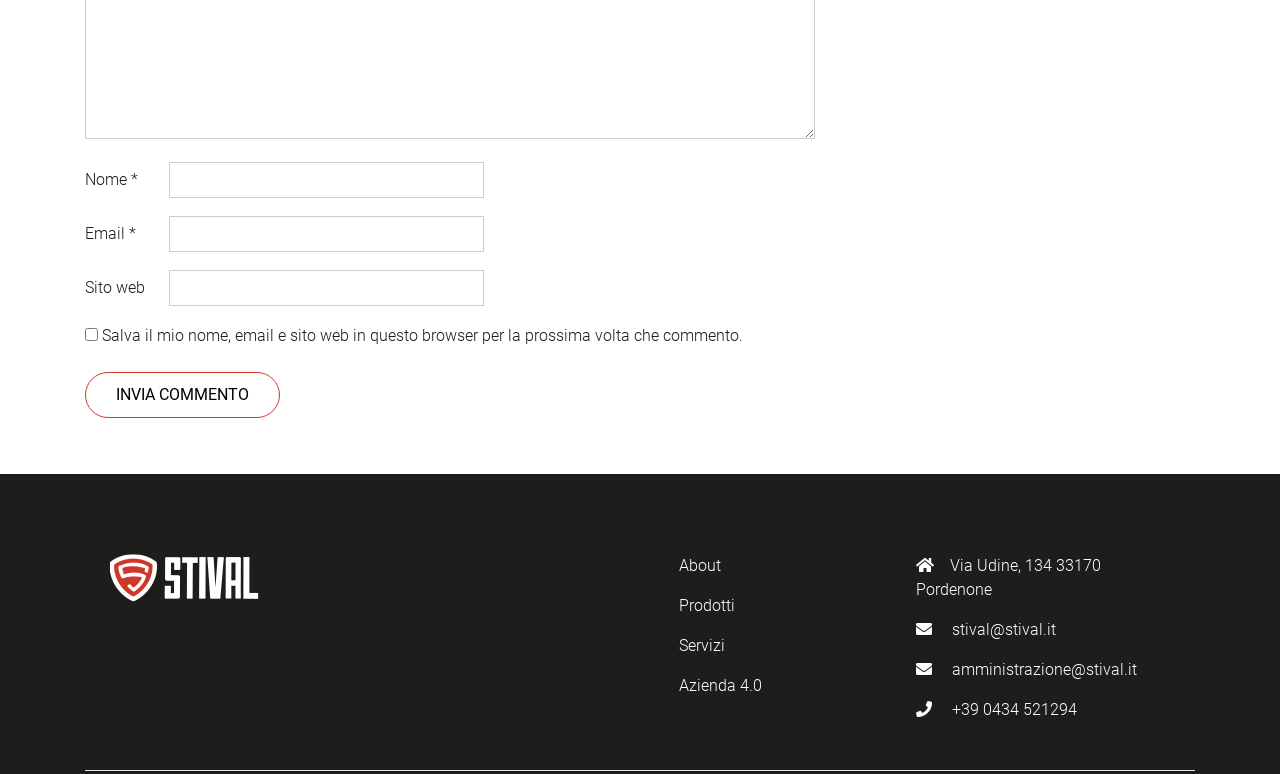Please reply to the following question using a single word or phrase: 
What is the purpose of the checkbox?

Save name, email, and website